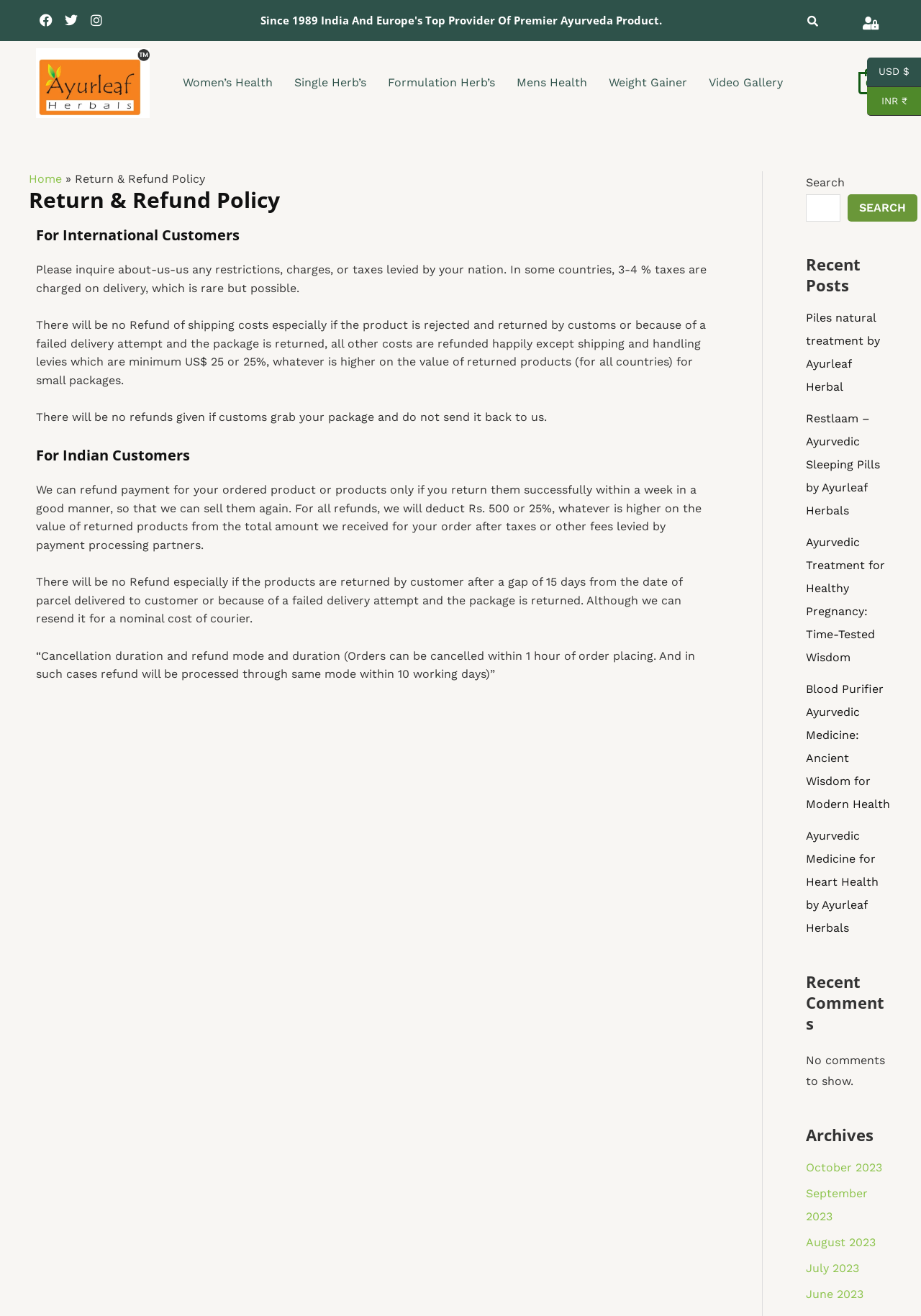What is the refund policy for international customers?
Carefully analyze the image and provide a thorough answer to the question.

According to the webpage, for international customers, there will be no refund of shipping costs, and the refund amount will be the product cost minus shipping and handling levies, which are minimum US$ 25 or 25% of the product value, whichever is higher.